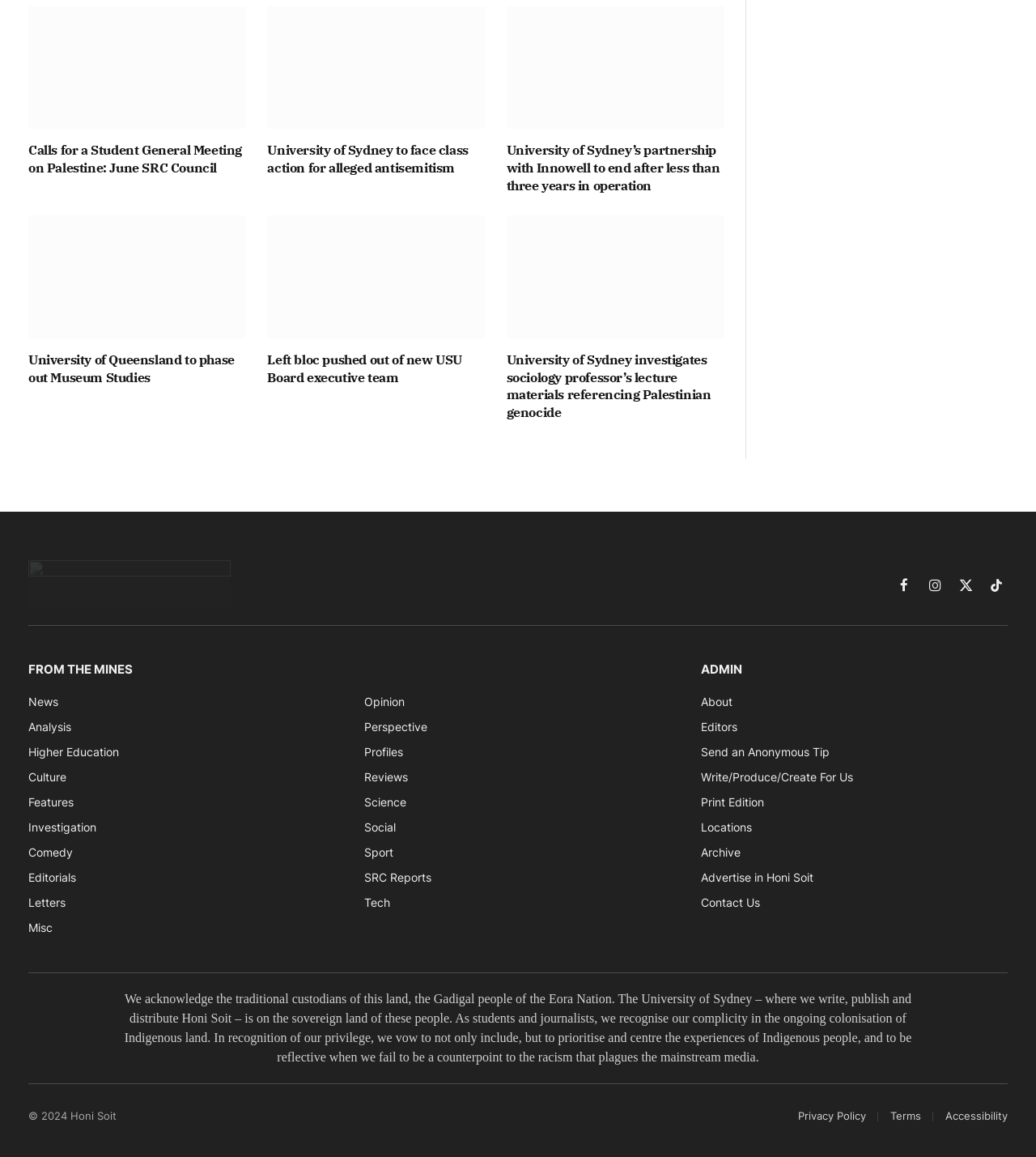How many categories are present in the 'FROM THE MINES' section?
Refer to the image and provide a one-word or short phrase answer.

13